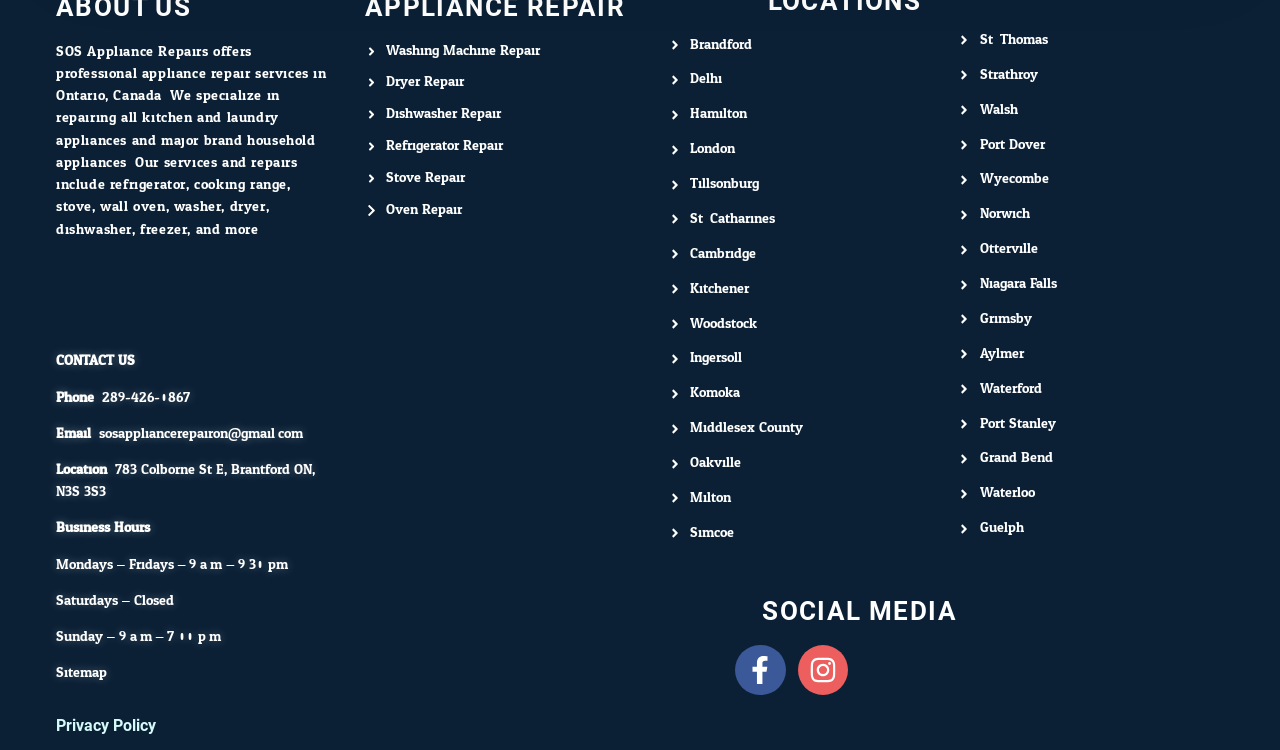Bounding box coordinates should be provided in the format (top-left x, top-left y, bottom-right x, bottom-right y) with all values between 0 and 1. Identify the bounding box for this UI element: Port Stanley

[0.748, 0.551, 0.948, 0.579]